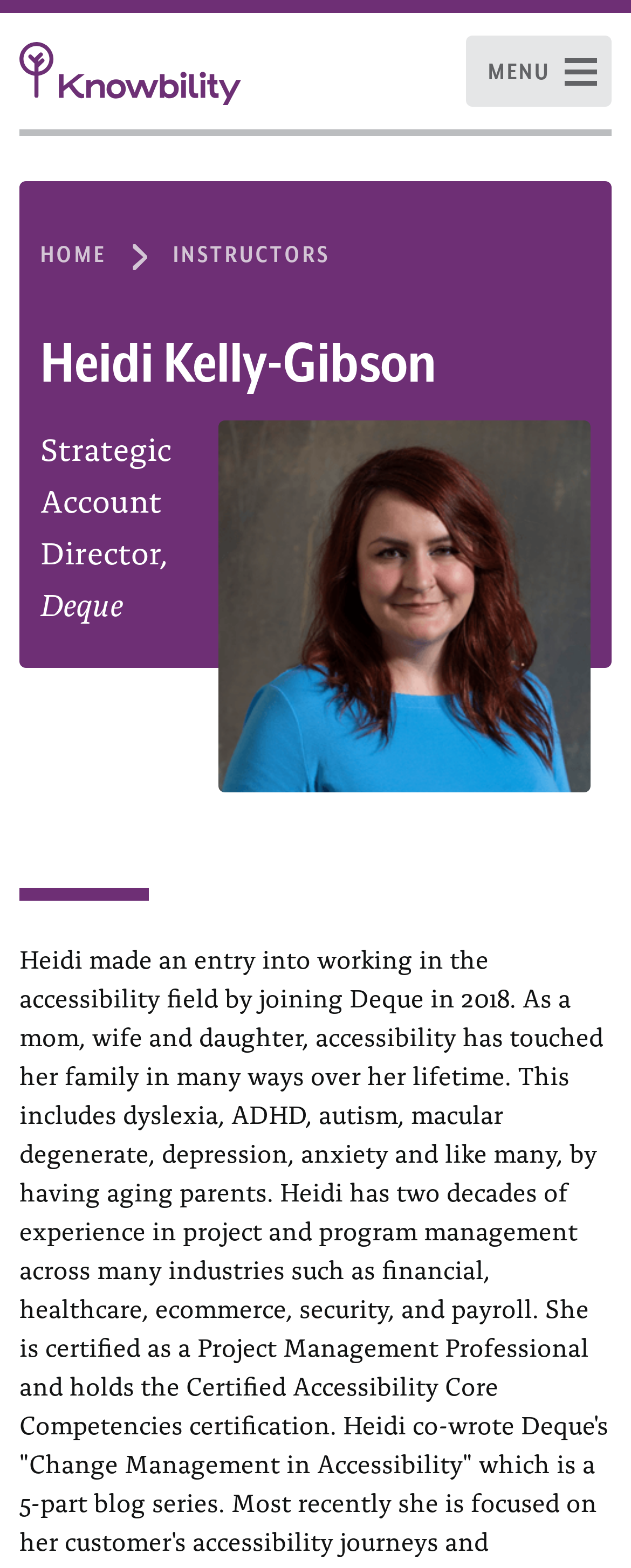How many links are there in the 'Breadcrumbs' navigation?
Please respond to the question thoroughly and include all relevant details.

The webpage has a navigation element with the text 'Breadcrumbs', which contains two link elements with the texts 'HOME' and 'INSTRUCTORS'.